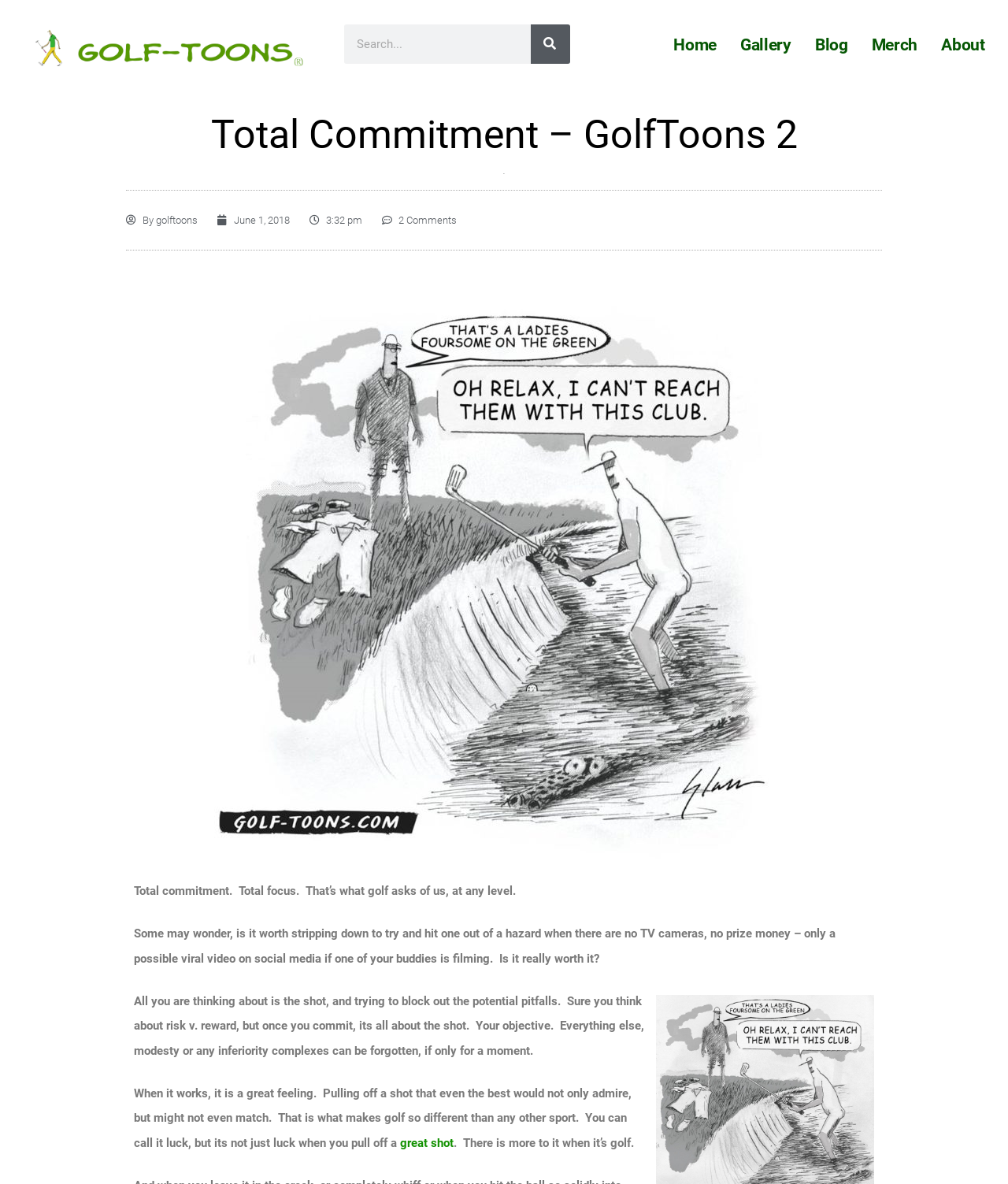Pinpoint the bounding box coordinates of the clickable area needed to execute the instruction: "Read the blog post". The coordinates should be specified as four float numbers between 0 and 1, i.e., [left, top, right, bottom].

[0.133, 0.747, 0.515, 0.759]